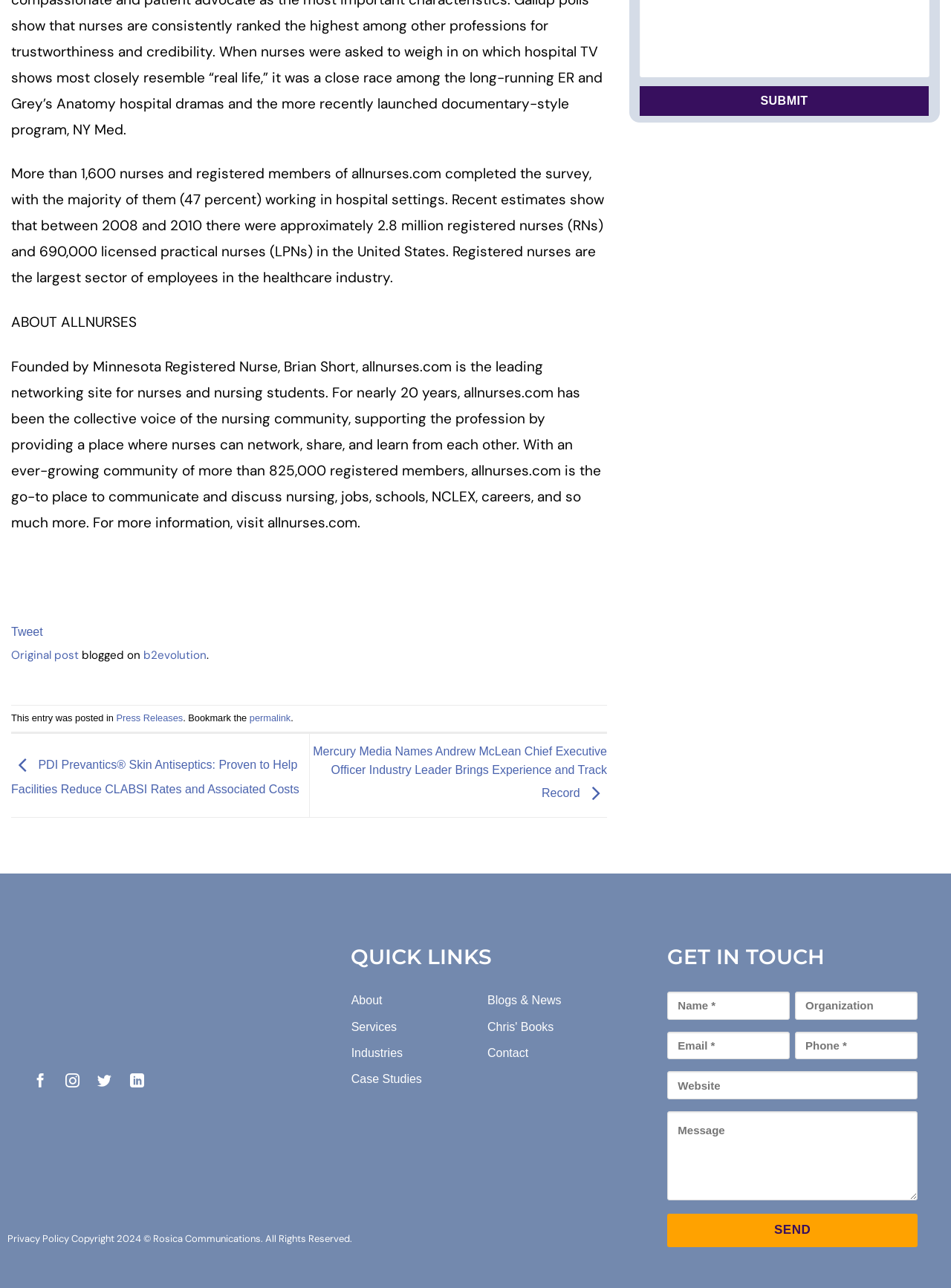Please respond to the question using a single word or phrase:
How many registered members does allnurses.com have?

more than 825,000